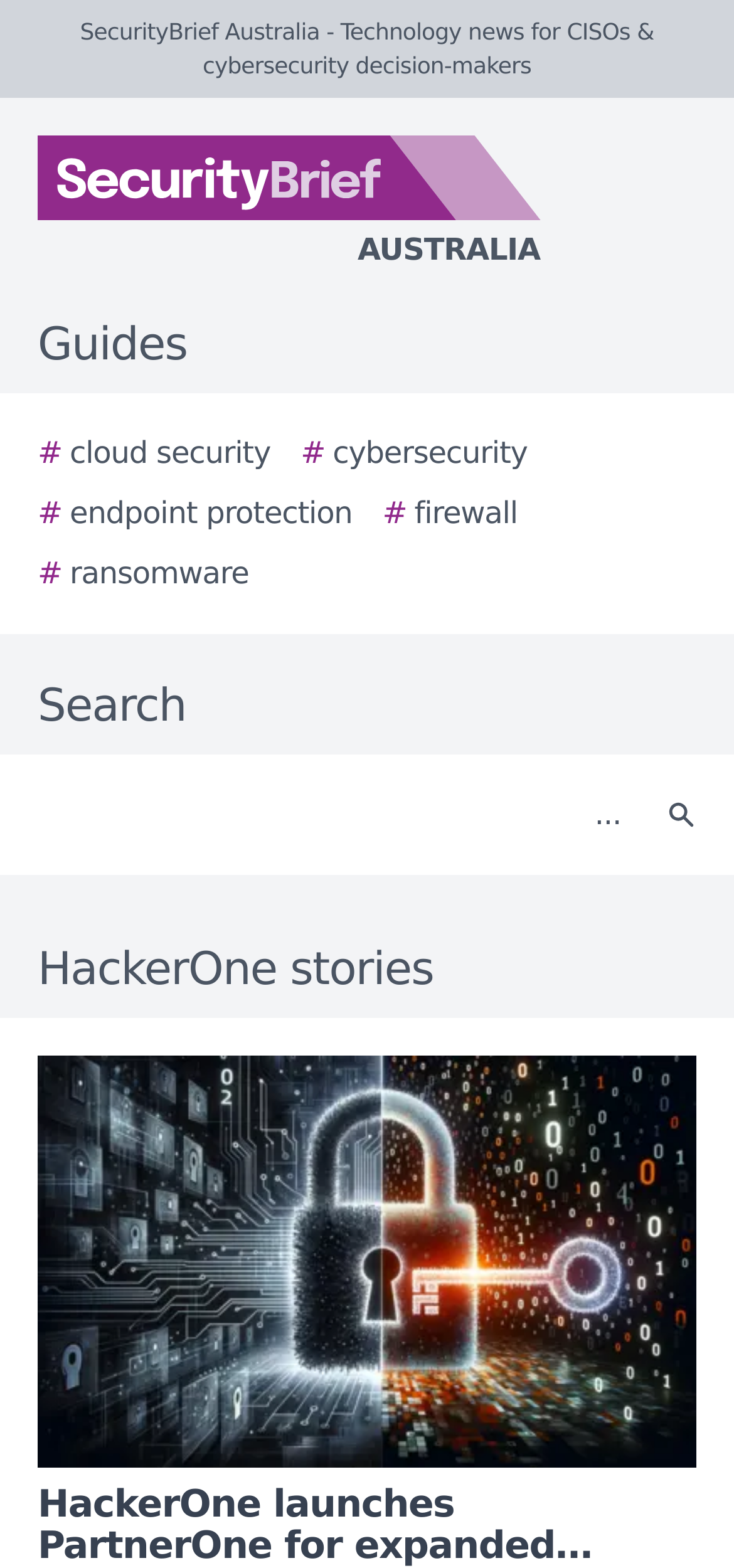For the element described, predict the bounding box coordinates as (top-left x, top-left y, bottom-right x, bottom-right y). All values should be between 0 and 1. Element description: aria-label="Search"

[0.877, 0.491, 0.979, 0.548]